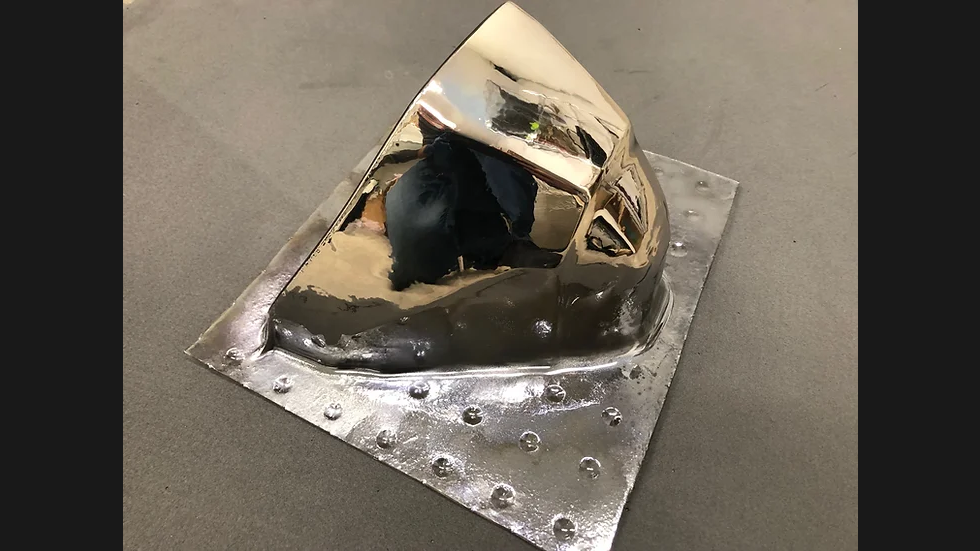What type of material is the visor designed for?
Answer the question with a single word or phrase, referring to the image.

Untrimmed PETG